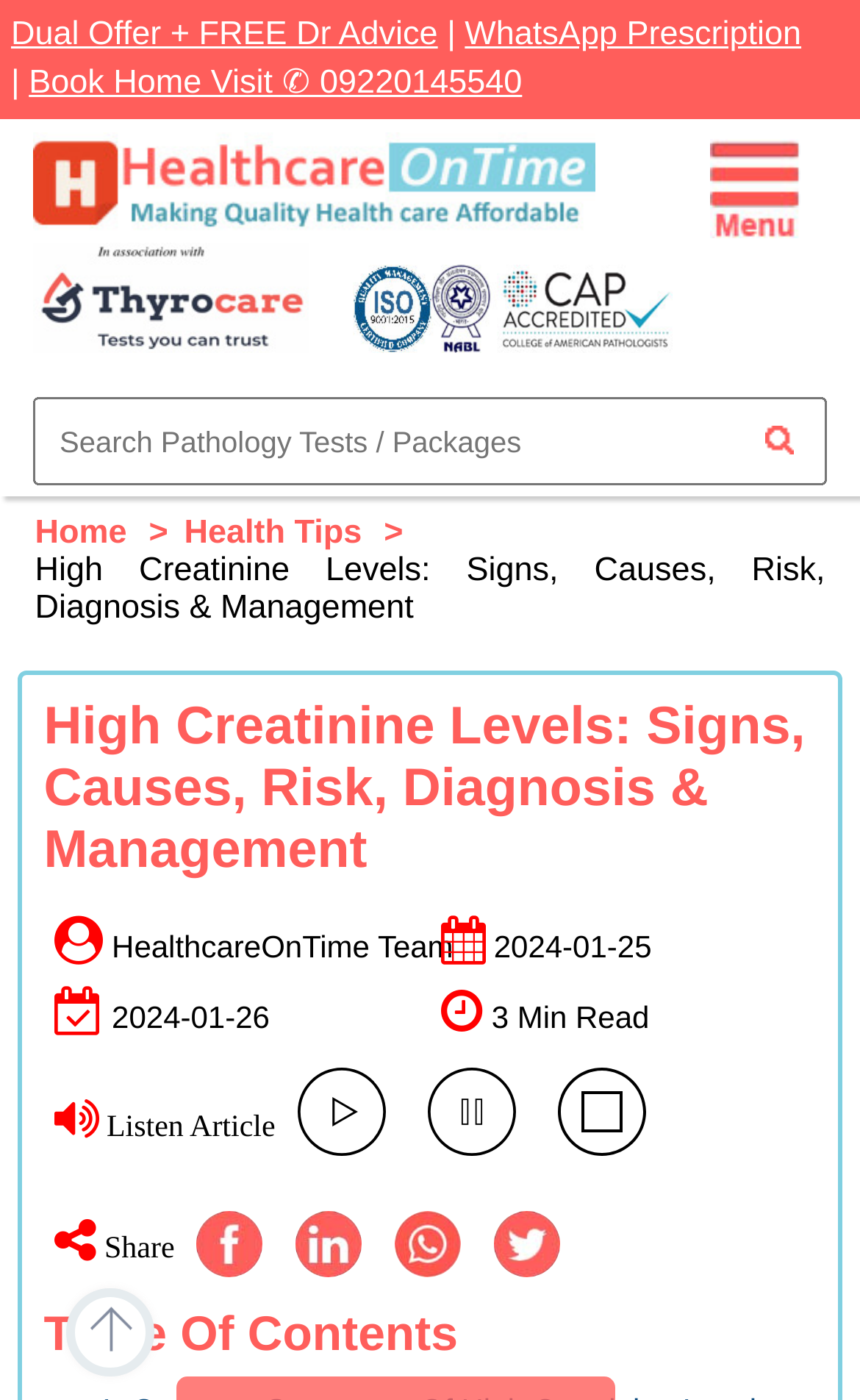Show the bounding box coordinates of the element that should be clicked to complete the task: "Go to the top of the page".

[0.077, 0.92, 0.179, 0.983]